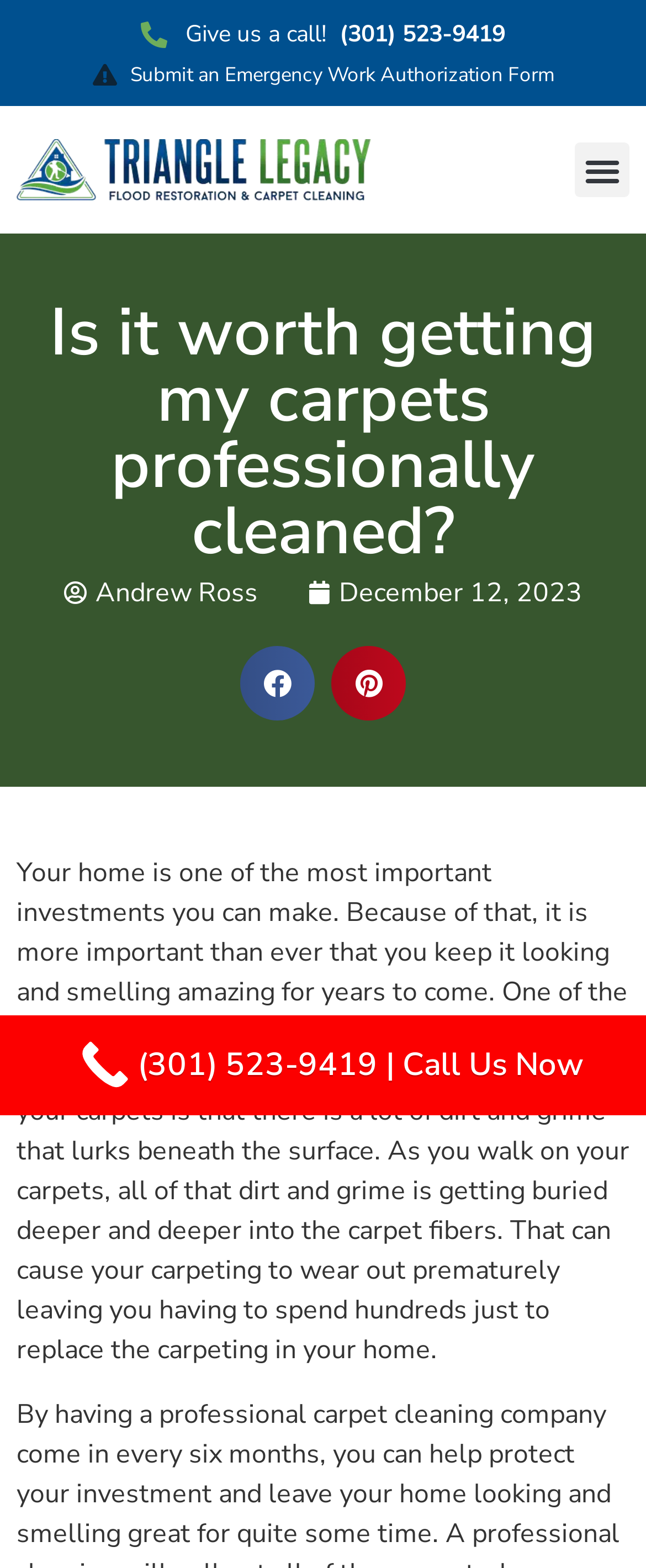Given the element description aria-label="Share on pinterest", specify the bounding box coordinates of the corresponding UI element in the format (top-left x, top-left y, bottom-right x, bottom-right y). All values must be between 0 and 1.

[0.513, 0.412, 0.628, 0.46]